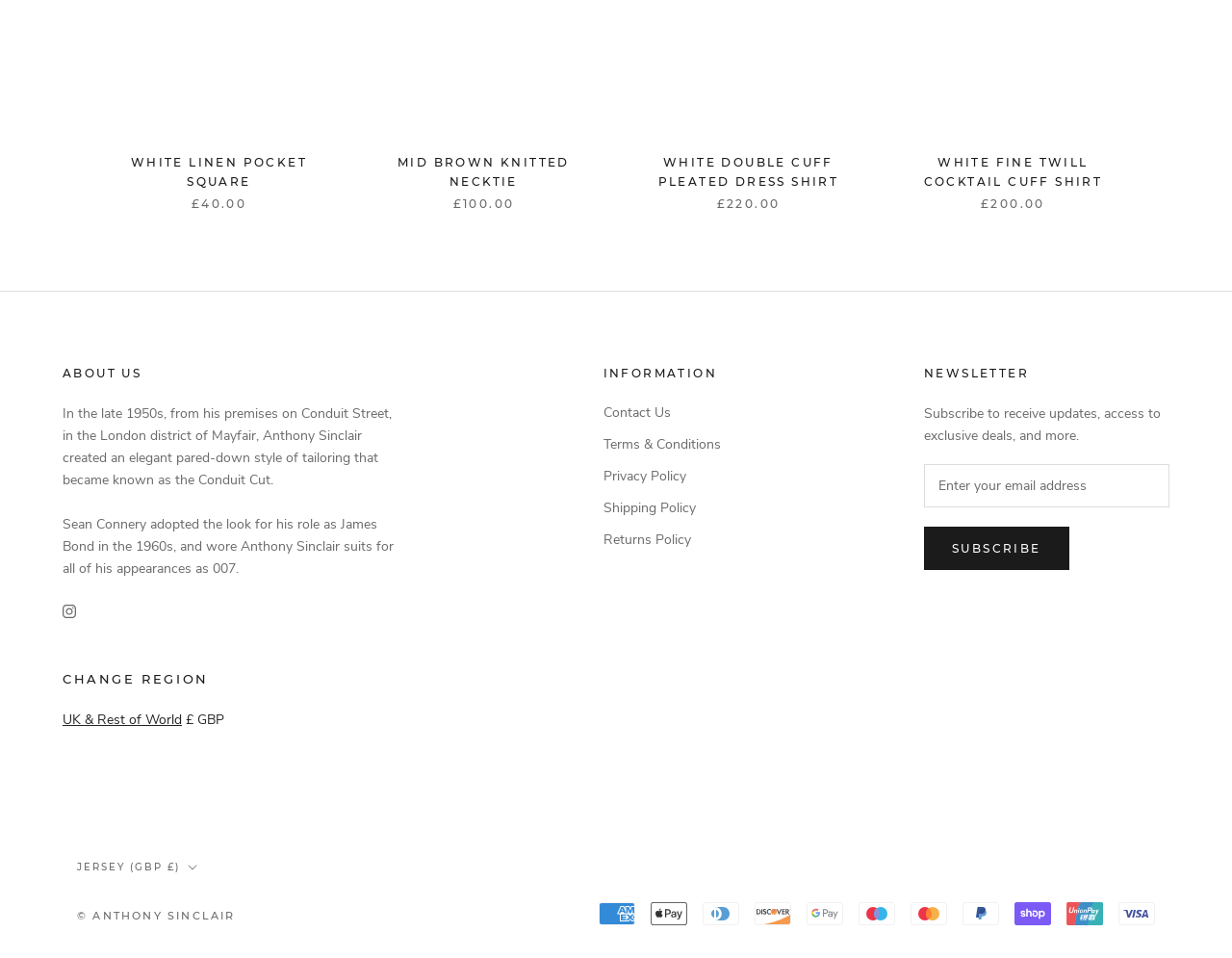Give a one-word or short-phrase answer to the following question: 
What is the purpose of the textbox?

Enter your email address